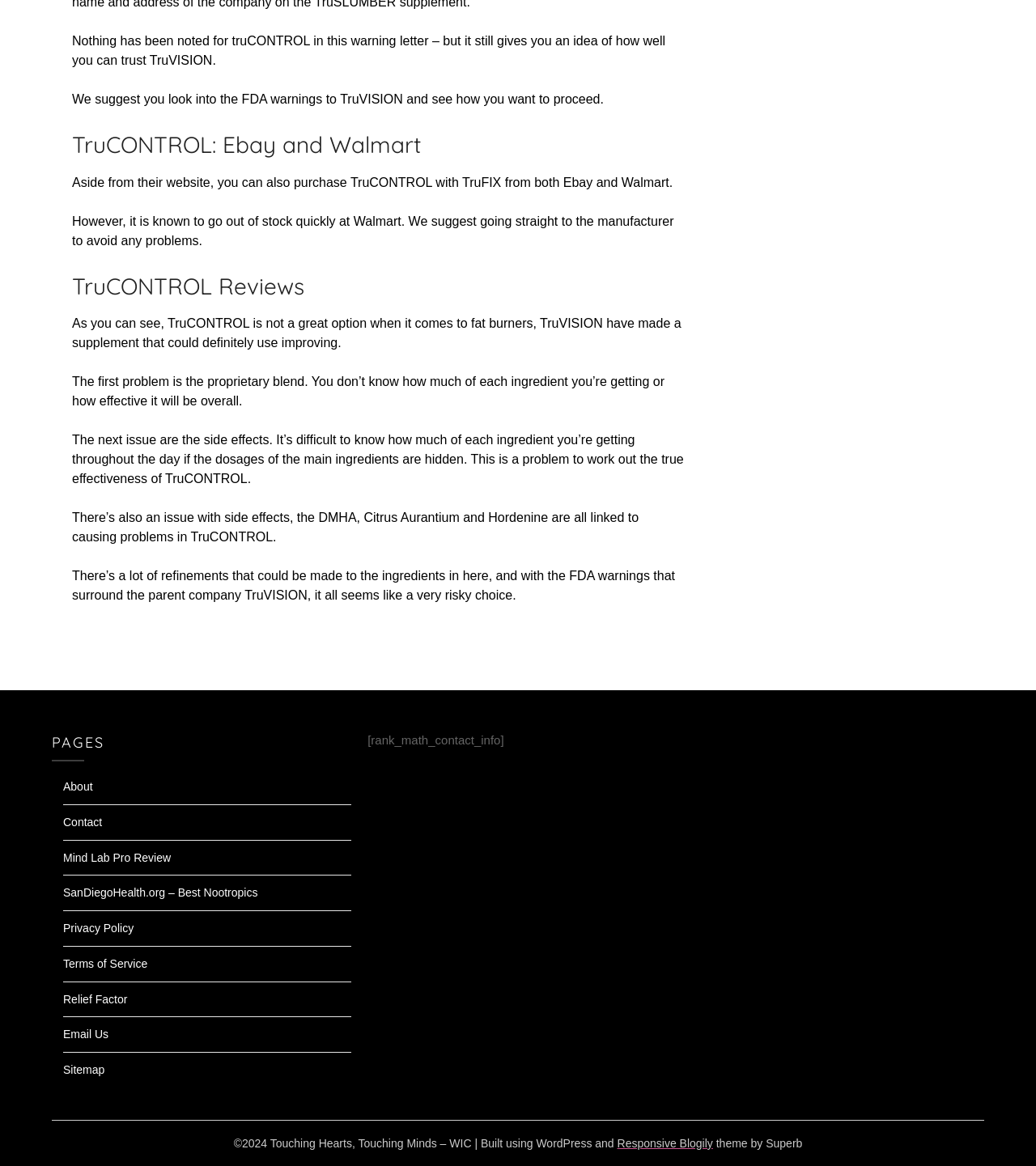Locate the bounding box coordinates of the clickable area to execute the instruction: "Click on 'Email Us'". Provide the coordinates as four float numbers between 0 and 1, represented as [left, top, right, bottom].

[0.061, 0.882, 0.105, 0.893]